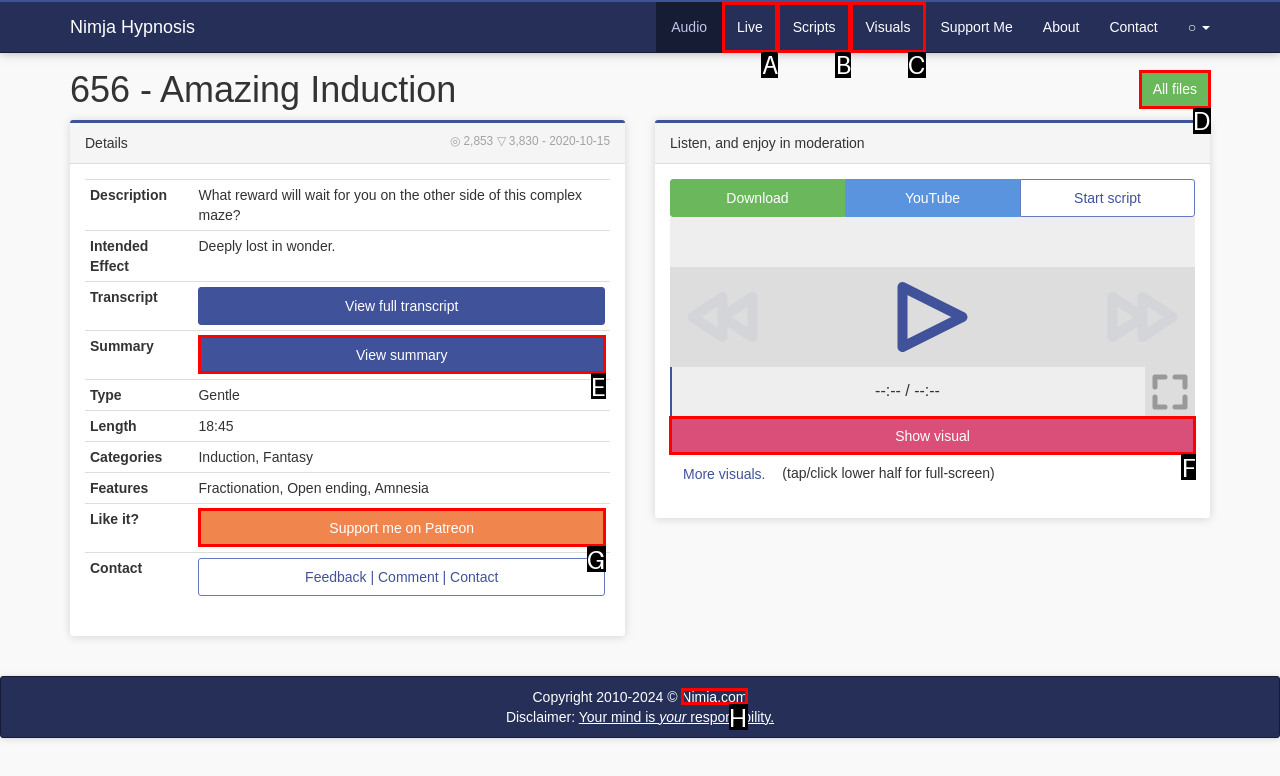Indicate the letter of the UI element that should be clicked to accomplish the task: Show visual. Answer with the letter only.

F